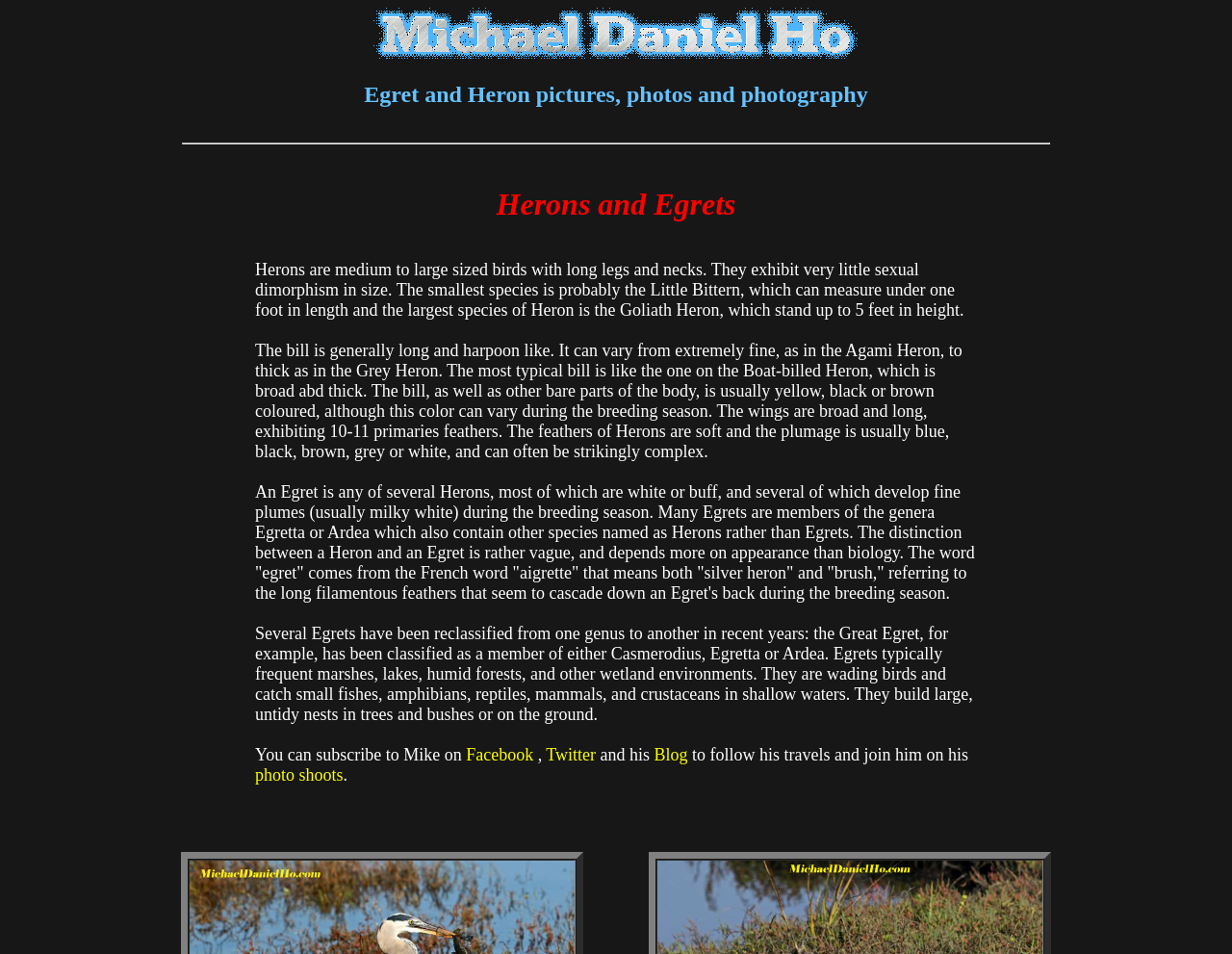What type of birds are the main subject of this webpage?
Using the image as a reference, answer with just one word or a short phrase.

Herons and Egrets